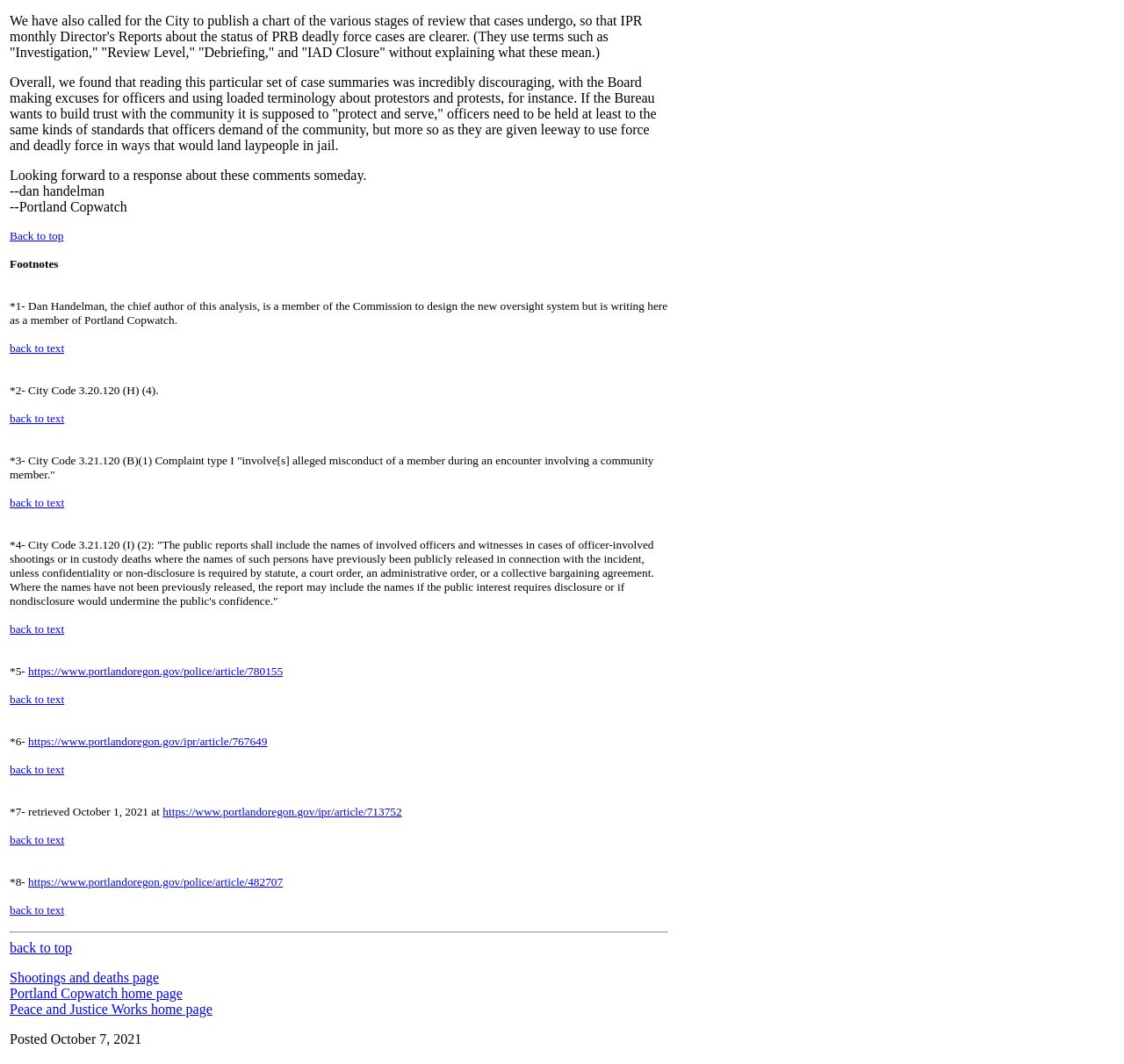Please provide the bounding box coordinates for the element that needs to be clicked to perform the following instruction: "Search for:". The coordinates should be given as four float numbers between 0 and 1, i.e., [left, top, right, bottom].

None